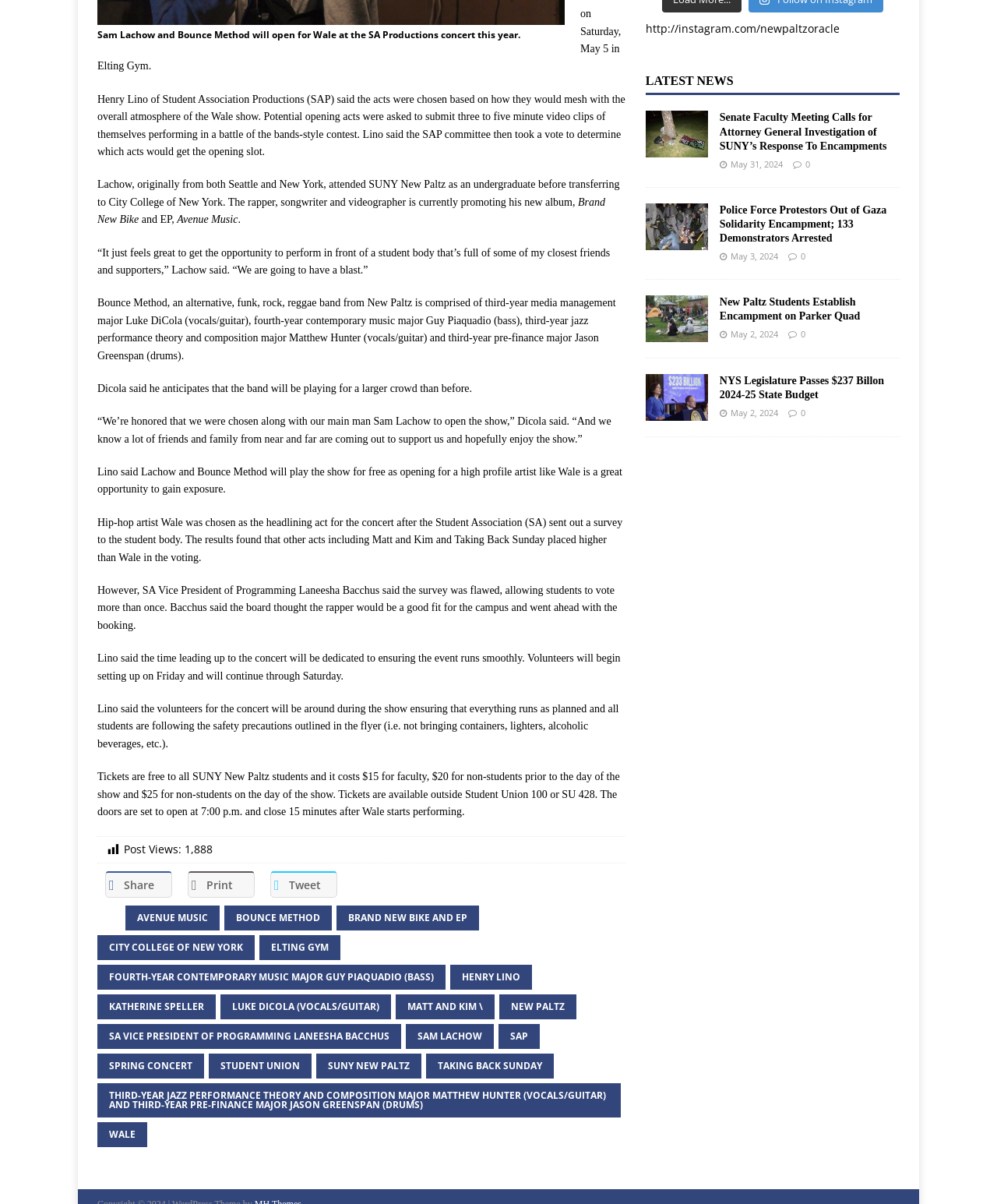Identify the bounding box coordinates of the section that should be clicked to achieve the task described: "Get tickets for the concert".

[0.098, 0.64, 0.622, 0.679]